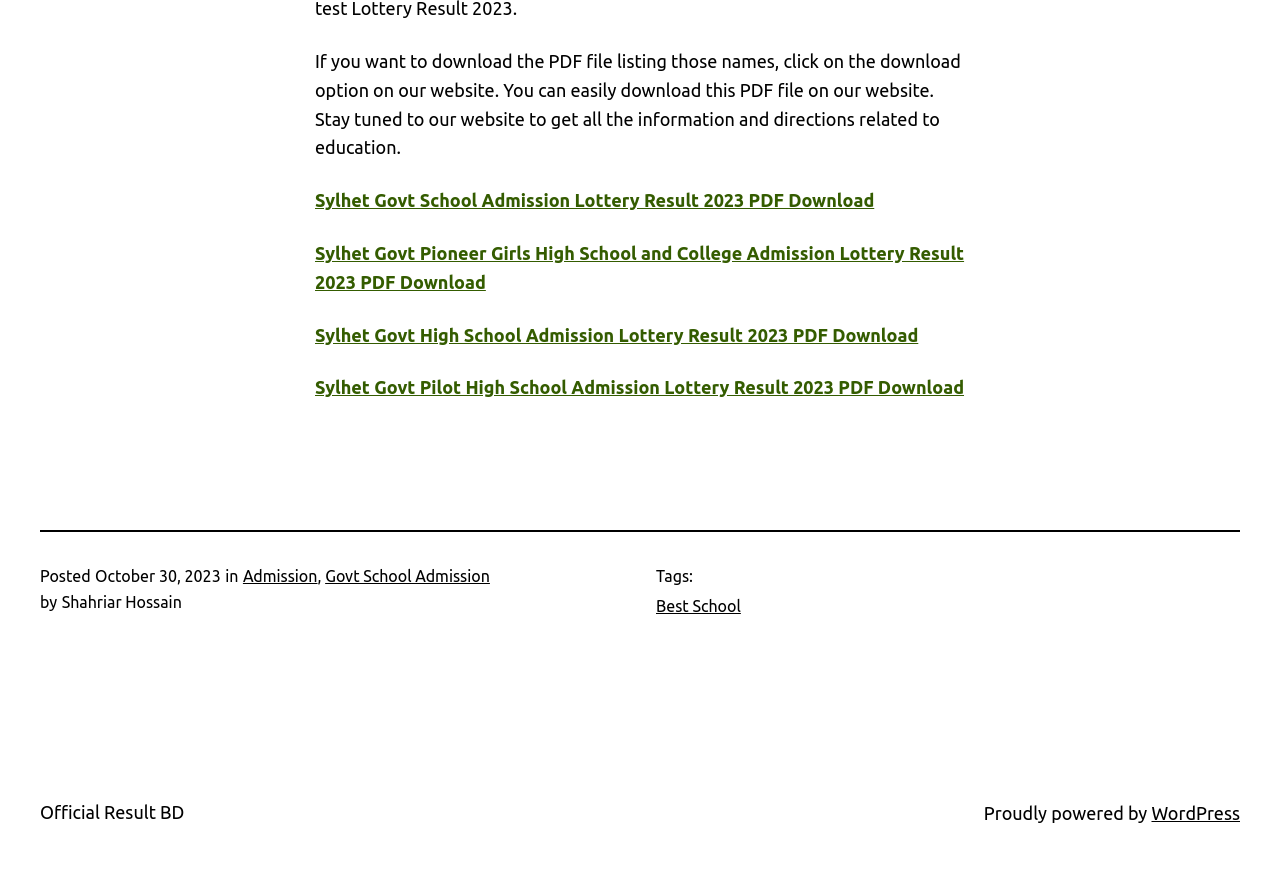Pinpoint the bounding box coordinates of the clickable area needed to execute the instruction: "view Sylhet Govt Pioneer Girls High School and College Admission Lottery Result 2023 PDF". The coordinates should be specified as four float numbers between 0 and 1, i.e., [left, top, right, bottom].

[0.246, 0.279, 0.753, 0.335]